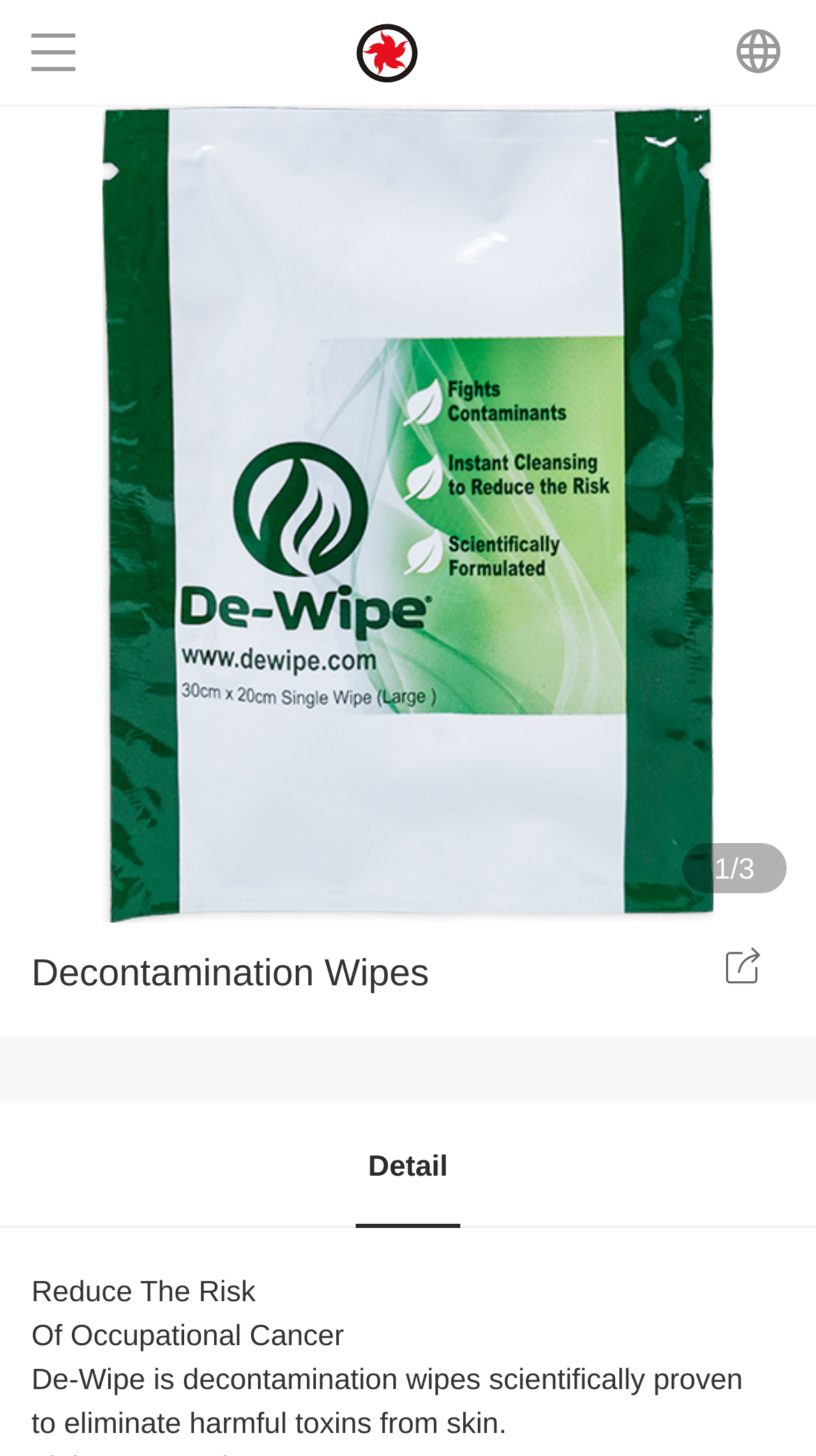Given the element description, predict the bounding box coordinates in the format (top-left x, top-left y, bottom-right x, bottom-right y), using floating point numbers between 0 and 1: Contact Us

[0.041, 0.368, 0.959, 0.44]